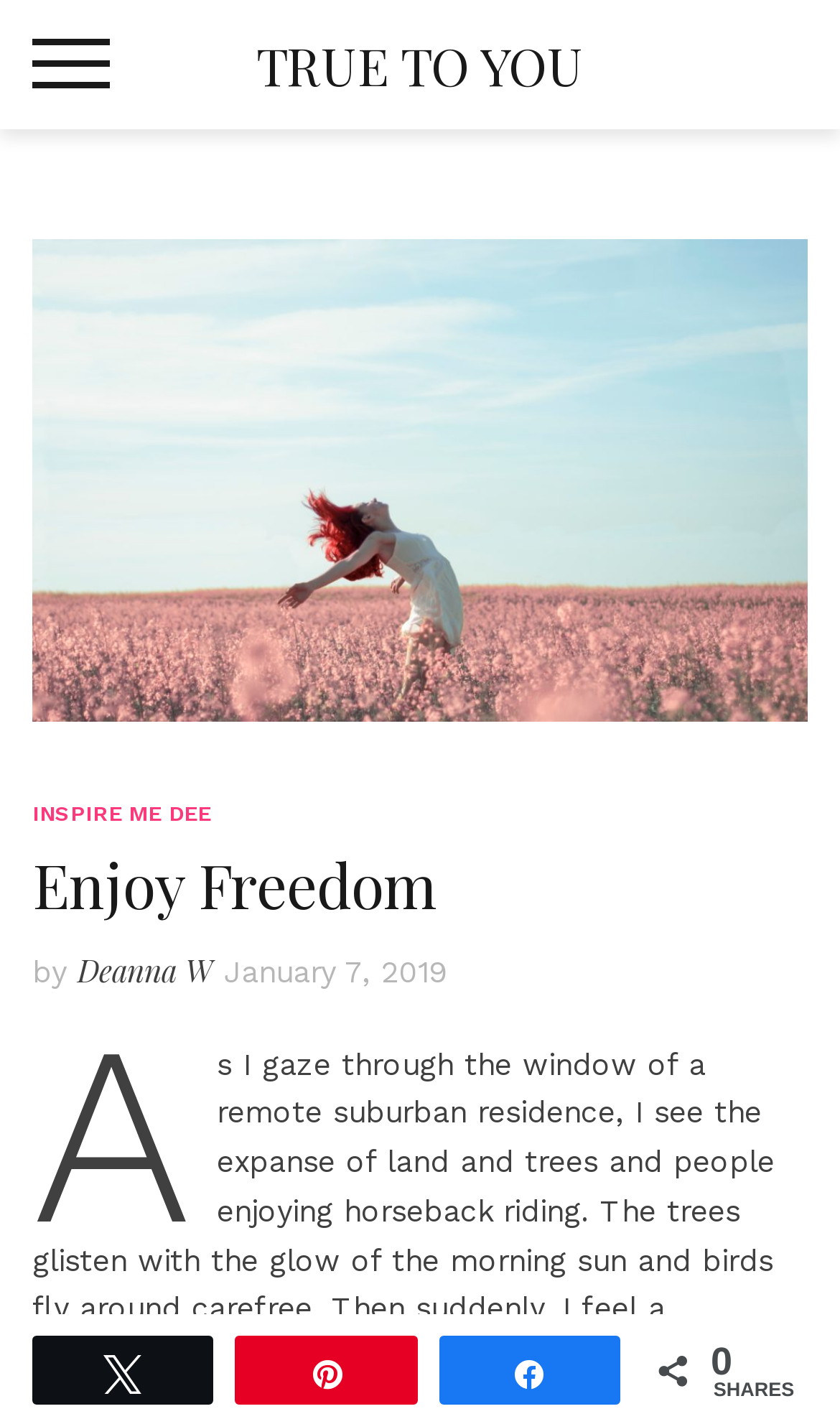Please give a succinct answer to the question in one word or phrase:
What is the date of the article?

January 7, 2019